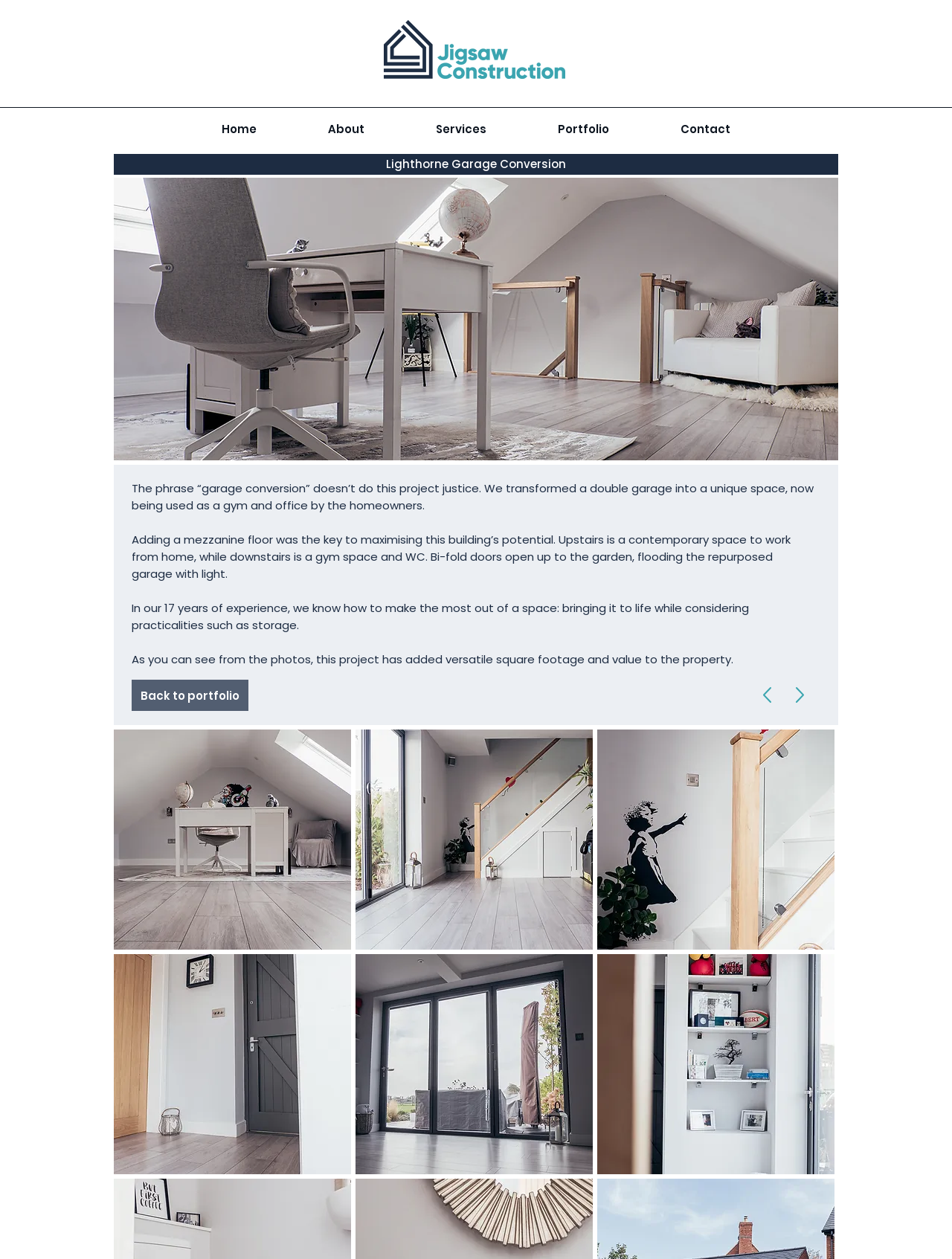Find the bounding box coordinates for the HTML element described as: "mass shooting". The coordinates should consist of four float values between 0 and 1, i.e., [left, top, right, bottom].

None